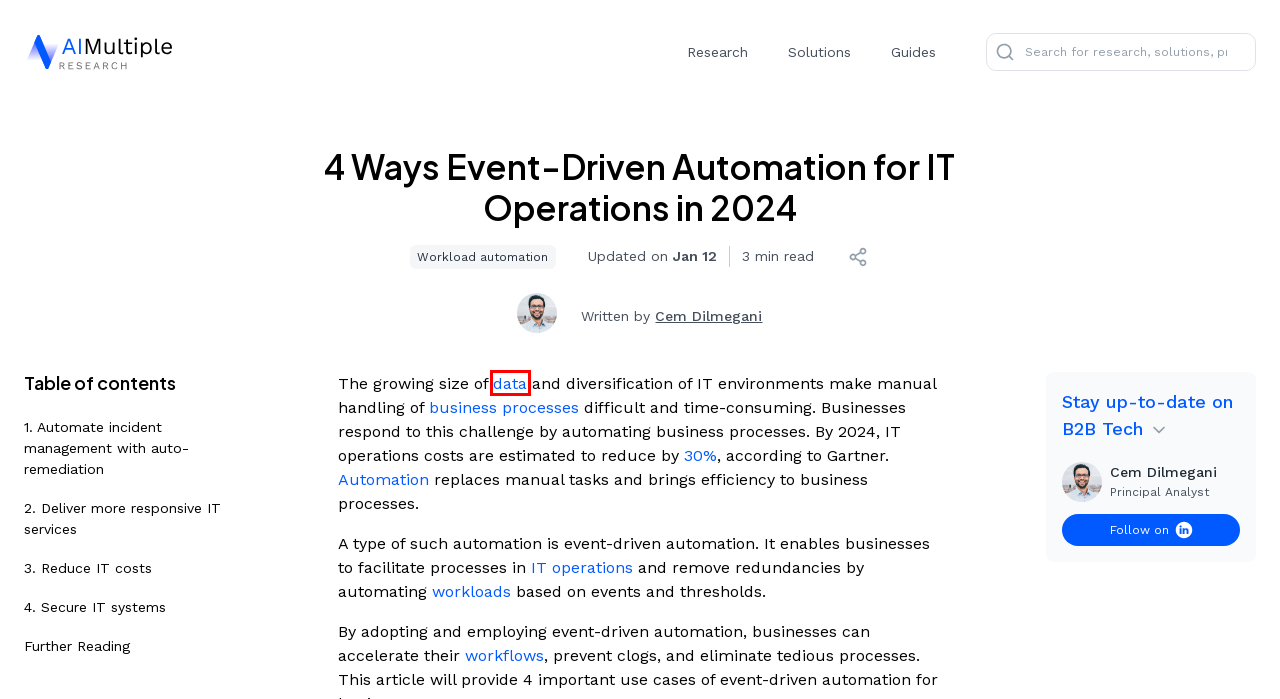You have a screenshot of a webpage with a red rectangle bounding box around a UI element. Choose the best description that matches the new page after clicking the element within the bounding box. The candidate descriptions are:
A. 5 Reasons for Data Warehouse Automation in 2024
B. RPA Tools & Vendors: In-depth vendor selection guide
C. Data Collection Whitepaper
D. What is Workload Automation ? 5 Reasons to adopt in '23
E. Top 10+ IT Process Automation Tools Selected from 85+ Tools in '24
F. Select the Right Vendor for Your Business
G. What is AIOPS, Top 3 Use Cases & Best Tools? in 2024
H. Robotic Process Automation Whitepaper

A